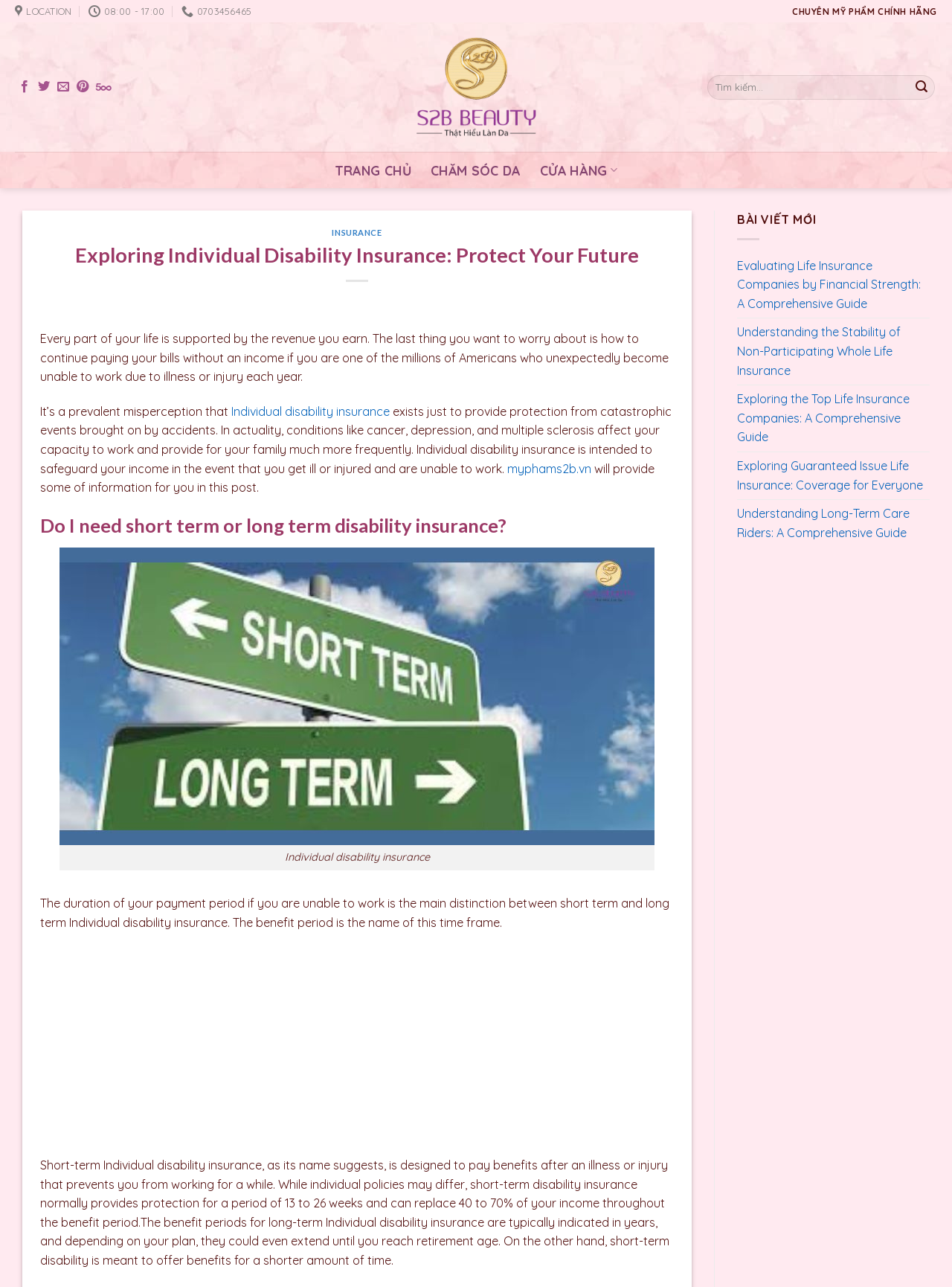Provide a one-word or short-phrase response to the question:
What percentage of income does short-term disability insurance typically replace?

40 to 70%